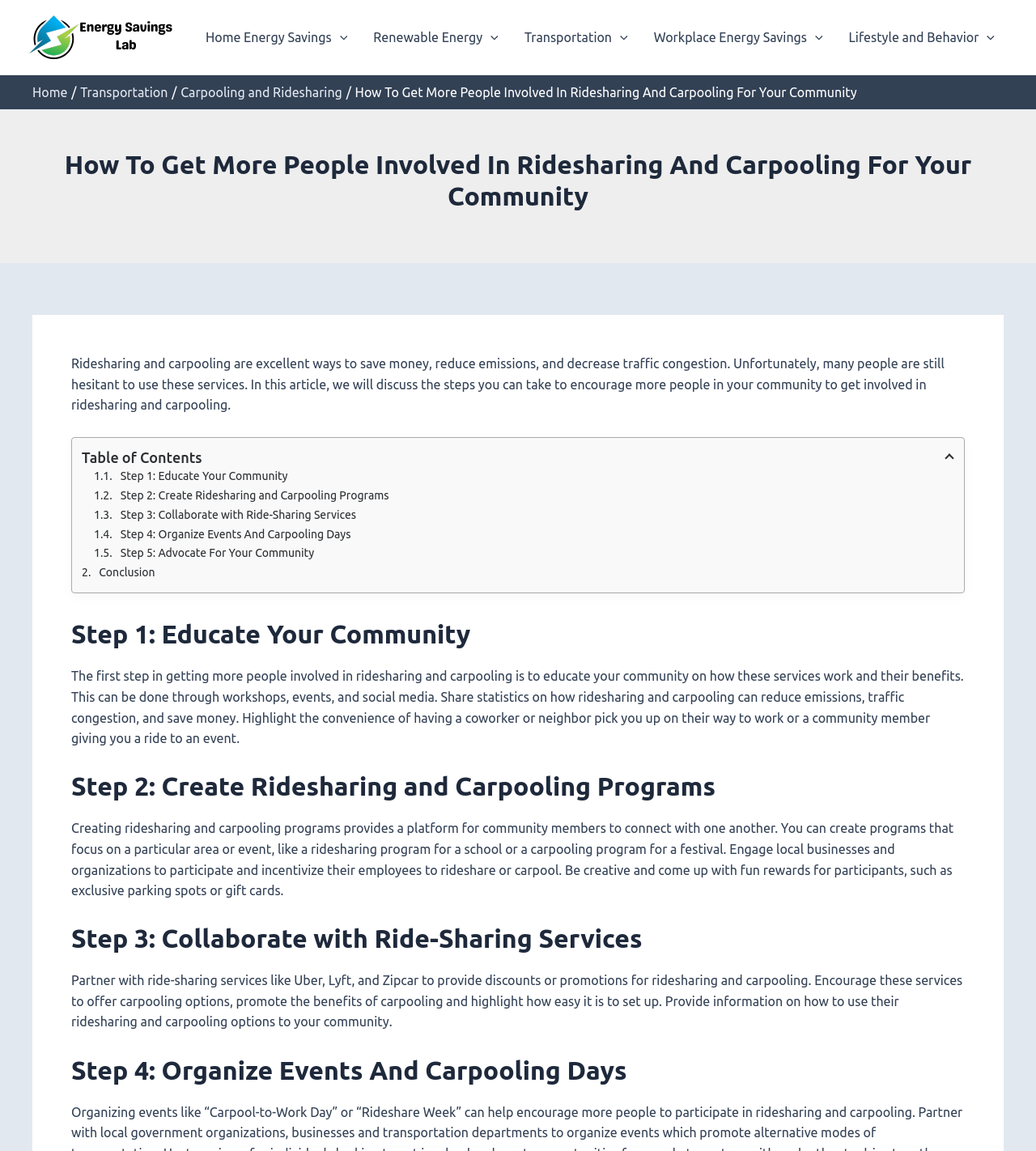How many menu toggles are there in the navigation?
Using the screenshot, give a one-word or short phrase answer.

5